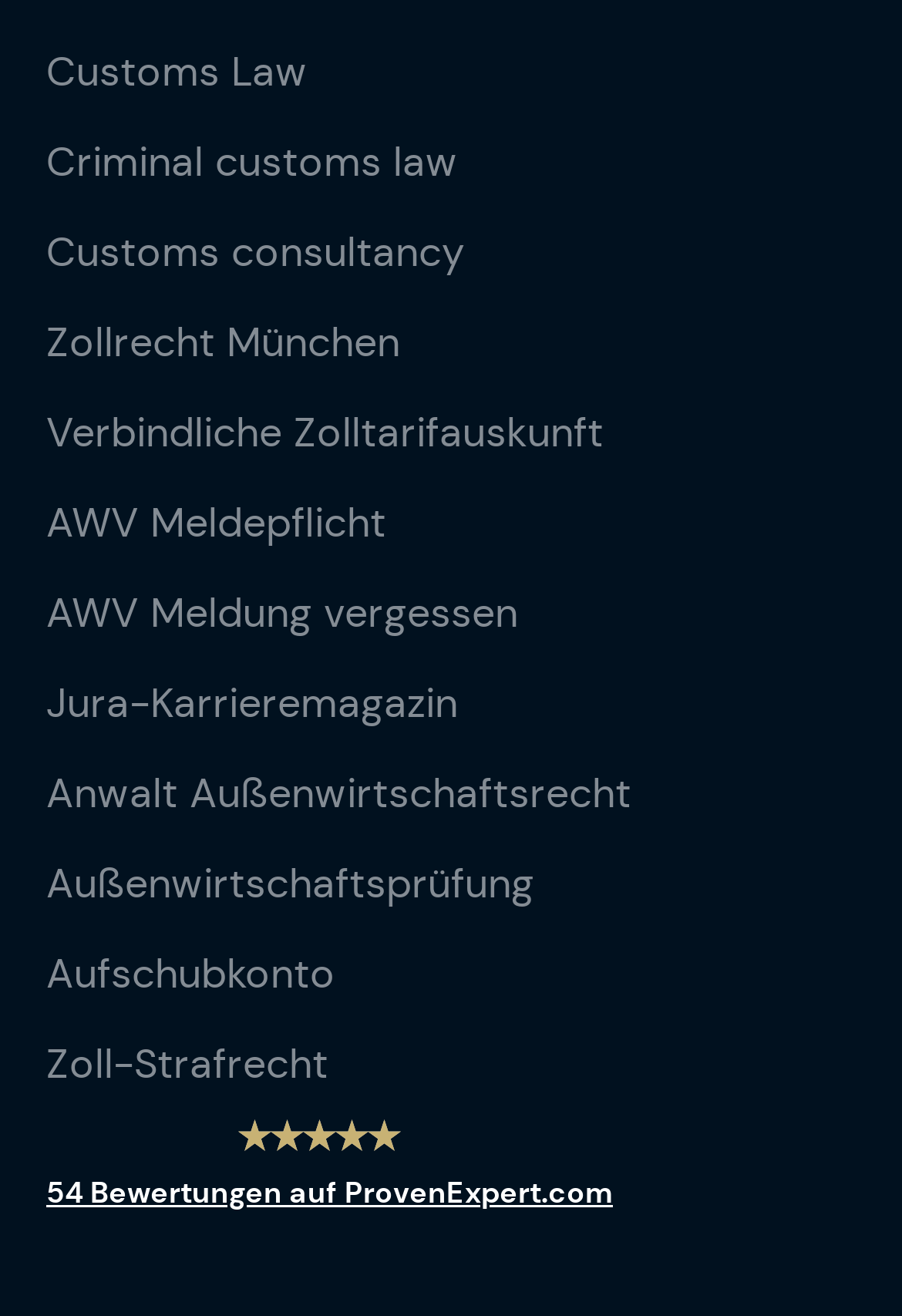What is the vertical position of the link 'Zollrecht München'?
Look at the webpage screenshot and answer the question with a detailed explanation.

I compared the y1 and y2 coordinates of the links 'Zollrecht München' and 'Verbindliche Zolltarifauskunft' and found that 'Zollrecht München' has a smaller y1 value, indicating that it is above 'Verbindliche Zolltarifauskunft'.